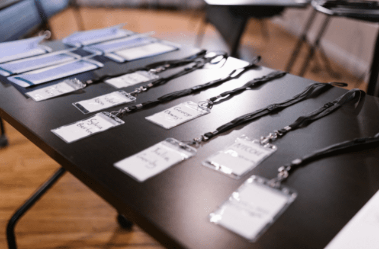What is the purpose of the name badges?
Look at the image and answer the question with a single word or phrase.

To identify participants